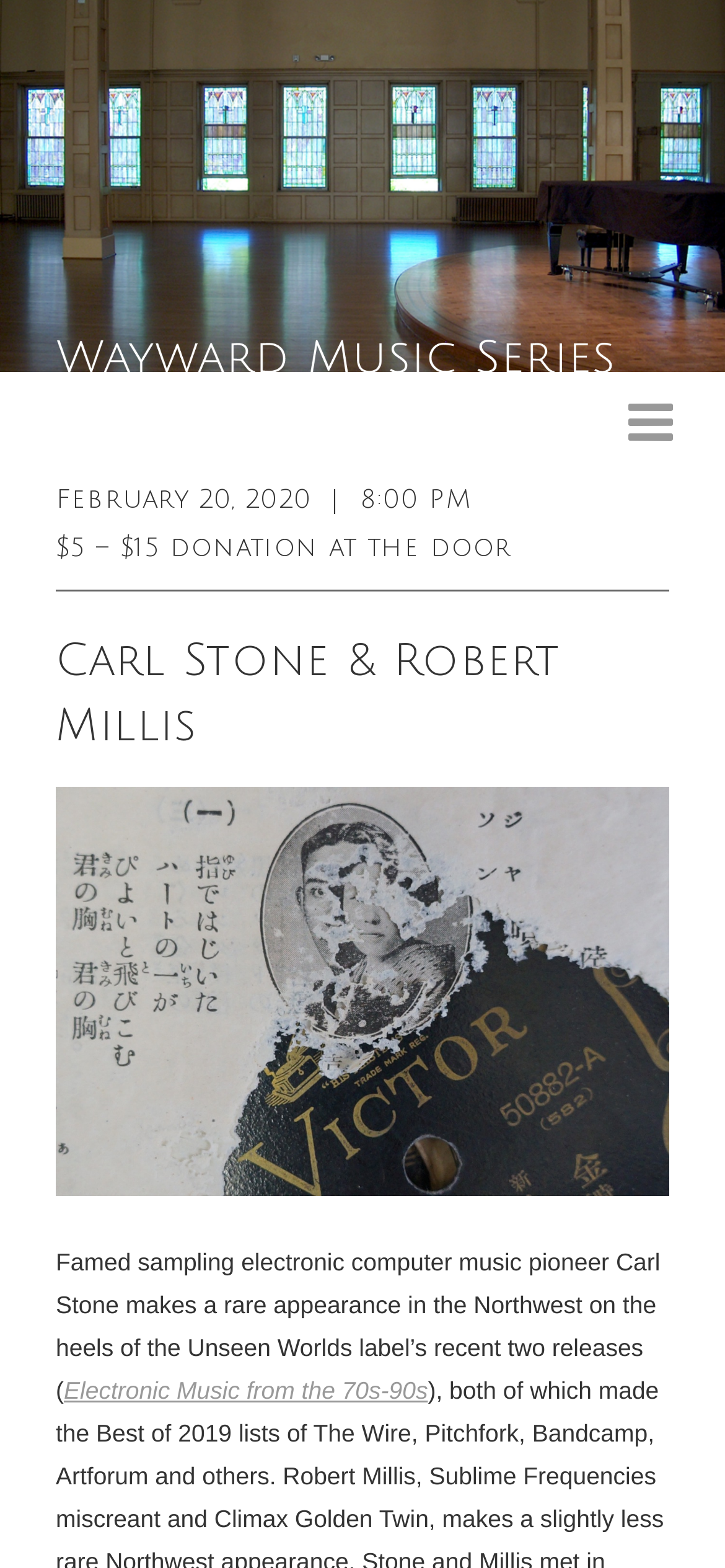What is the donation amount for the event?
Carefully analyze the image and provide a thorough answer to the question.

I found the donation amount for the event by looking at the static text element that says '$5 – $15 donation at the door' which is located below the date and time of the event.